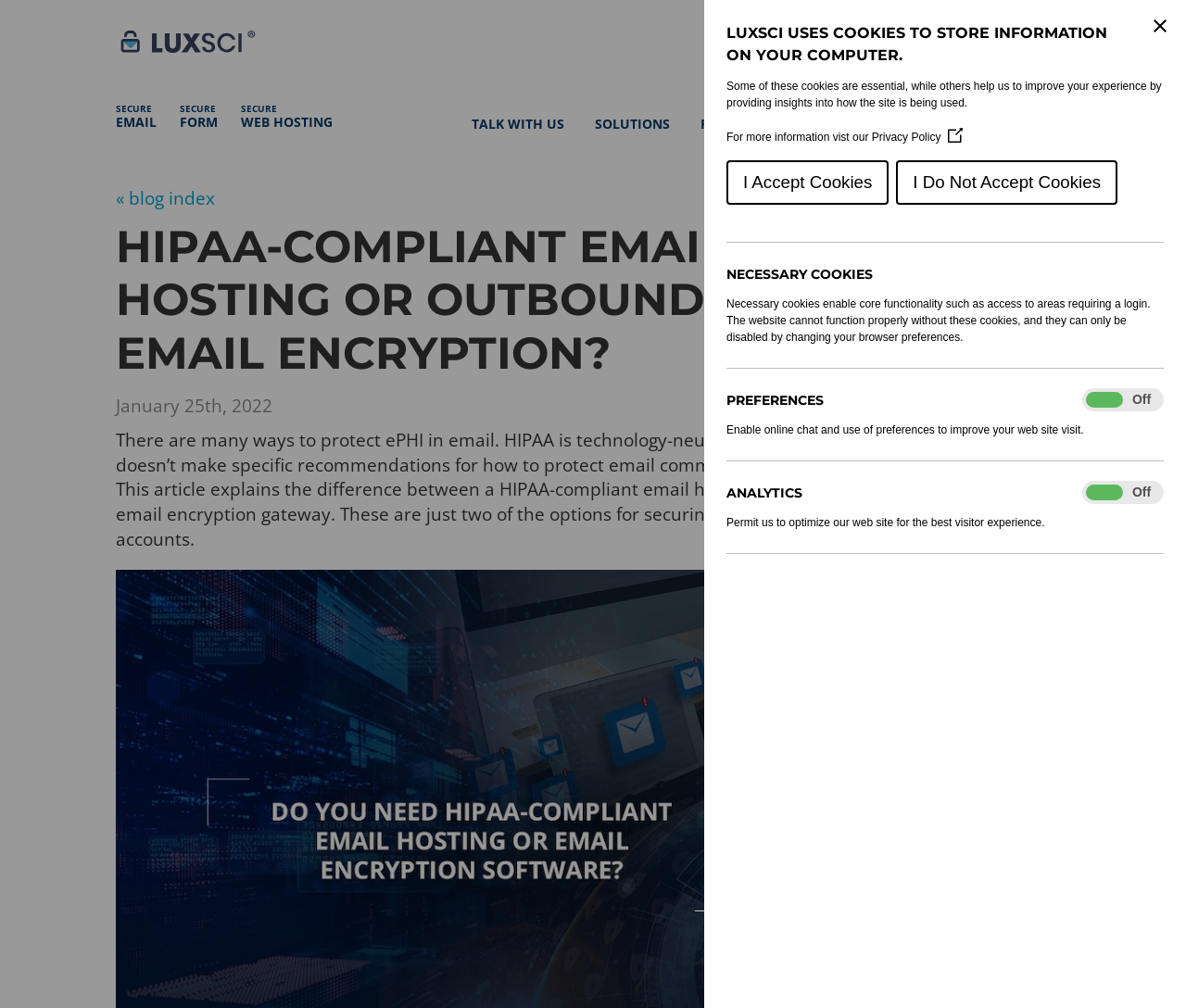Please provide a one-word or short phrase answer to the question:
What is the purpose of necessary cookies?

Enable core functionality